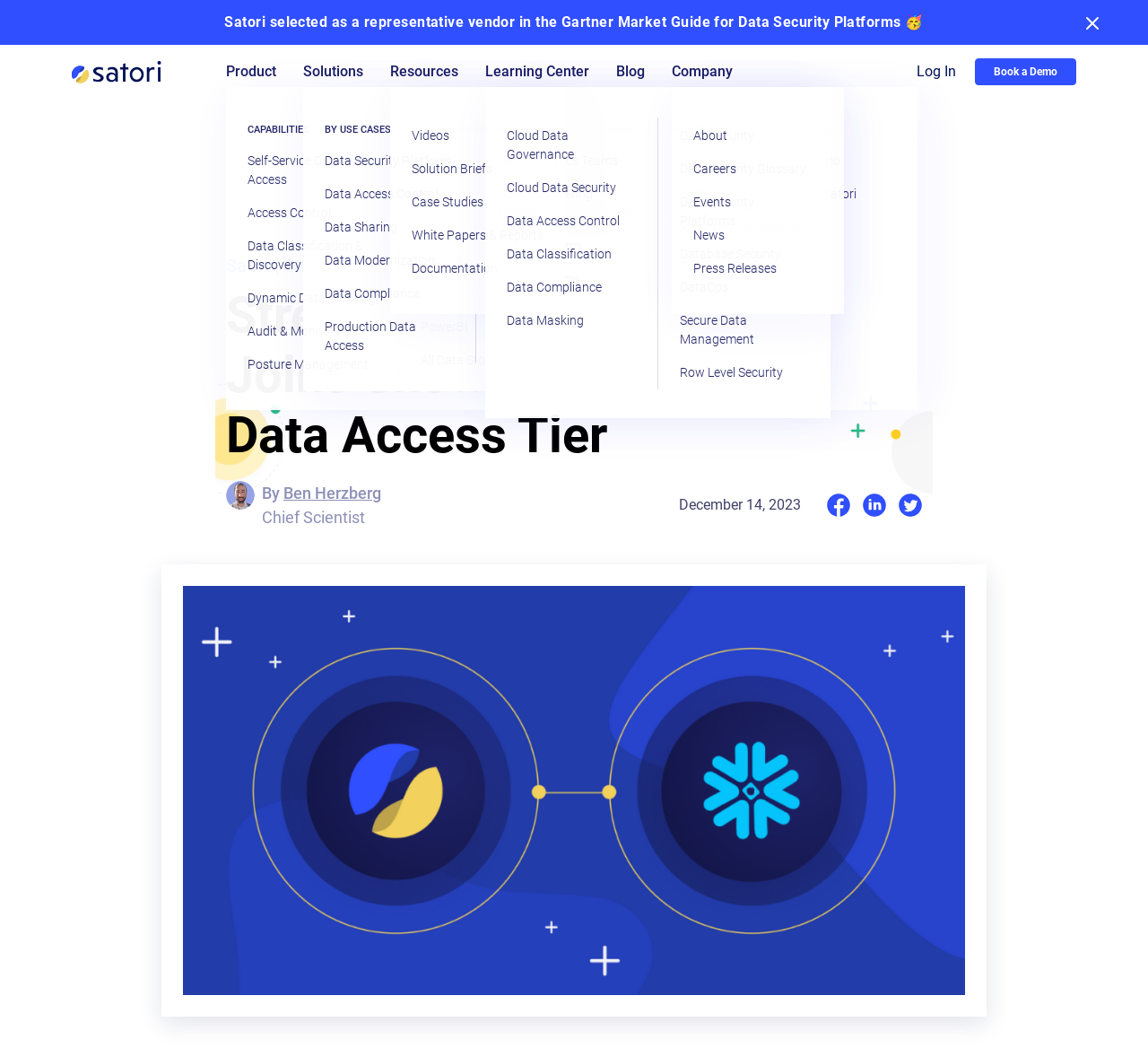Identify the bounding box coordinates of the element that should be clicked to fulfill this task: "Click on the 'Self-Service Data Access' link". The coordinates should be provided as four float numbers between 0 and 1, i.e., [left, top, right, bottom].

[0.215, 0.145, 0.328, 0.18]